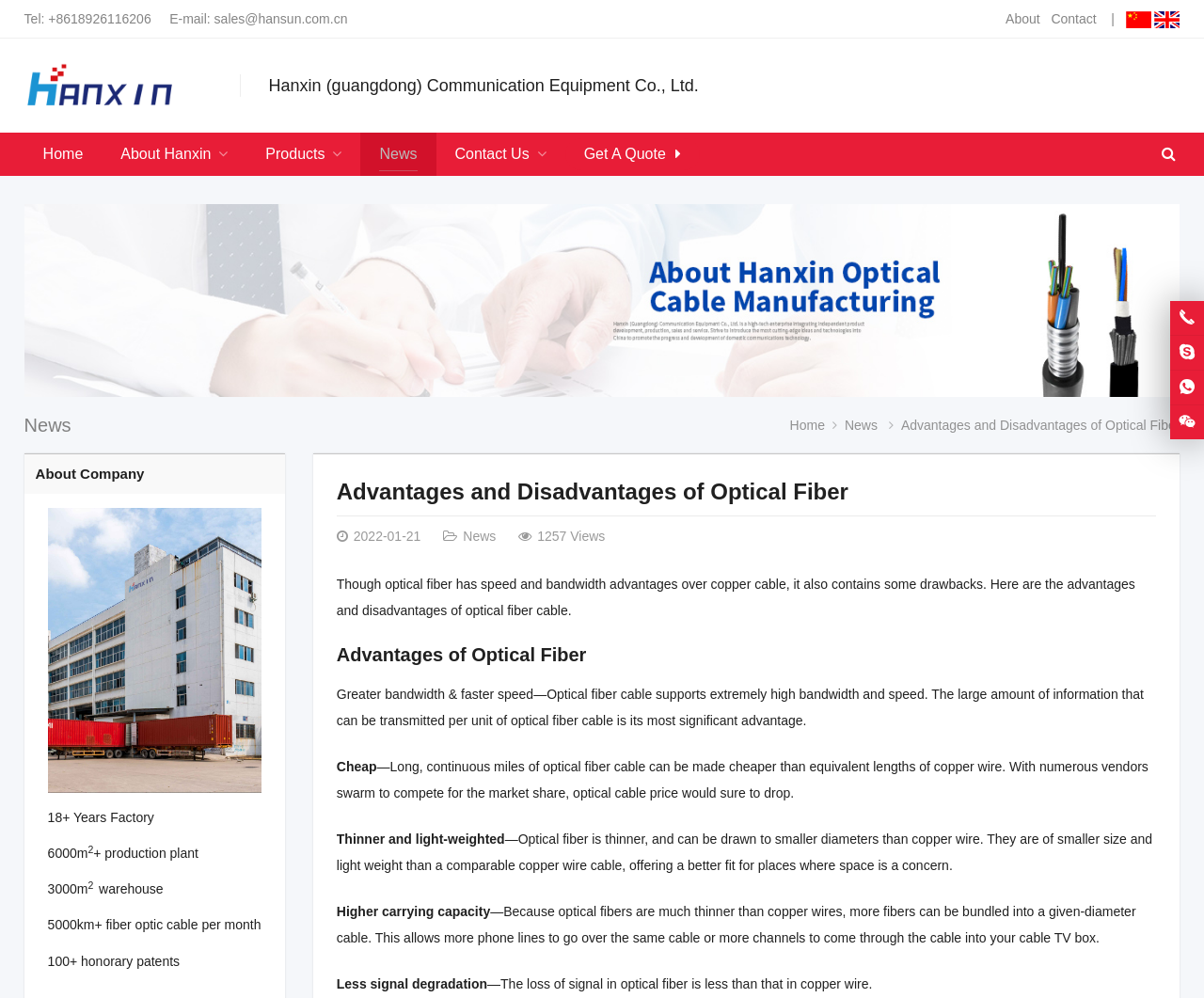Provide a one-word or brief phrase answer to the question:
What is the company name?

Hanxin